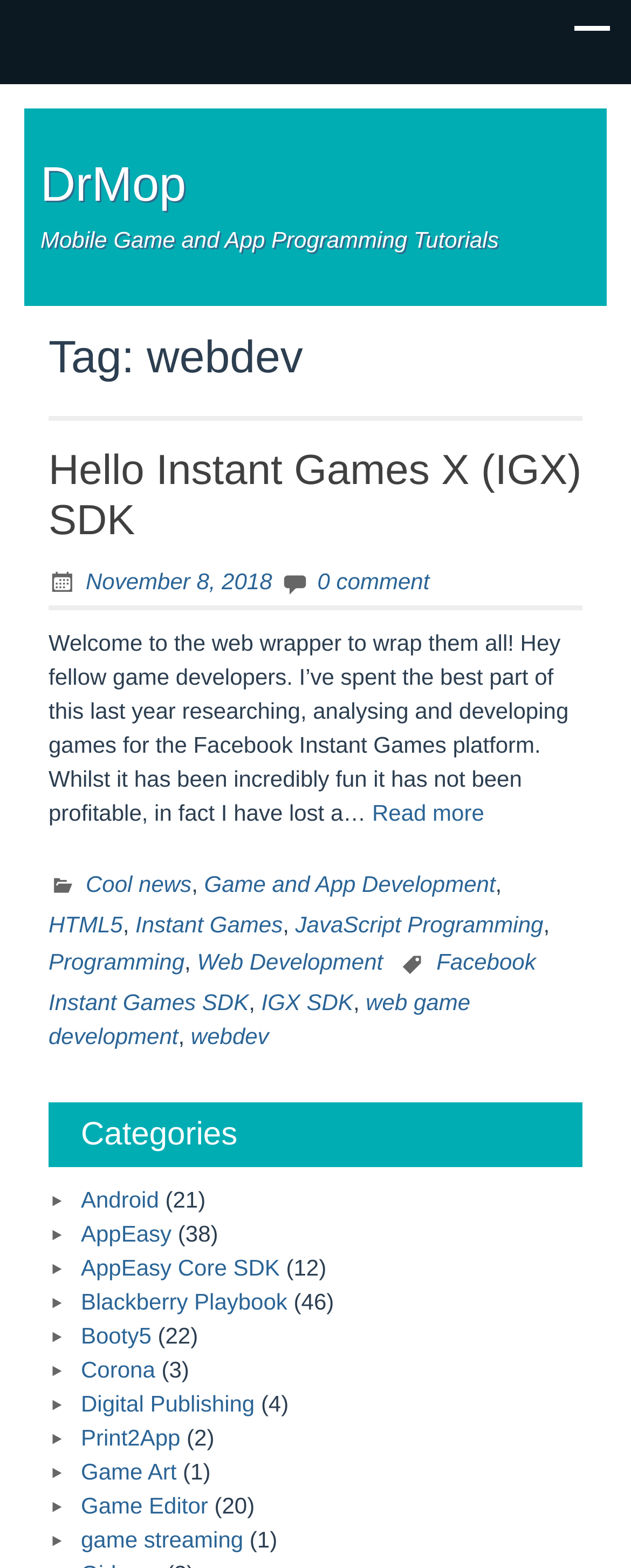Respond to the following question using a concise word or phrase: 
What is the category with the most posts?

Game Editor